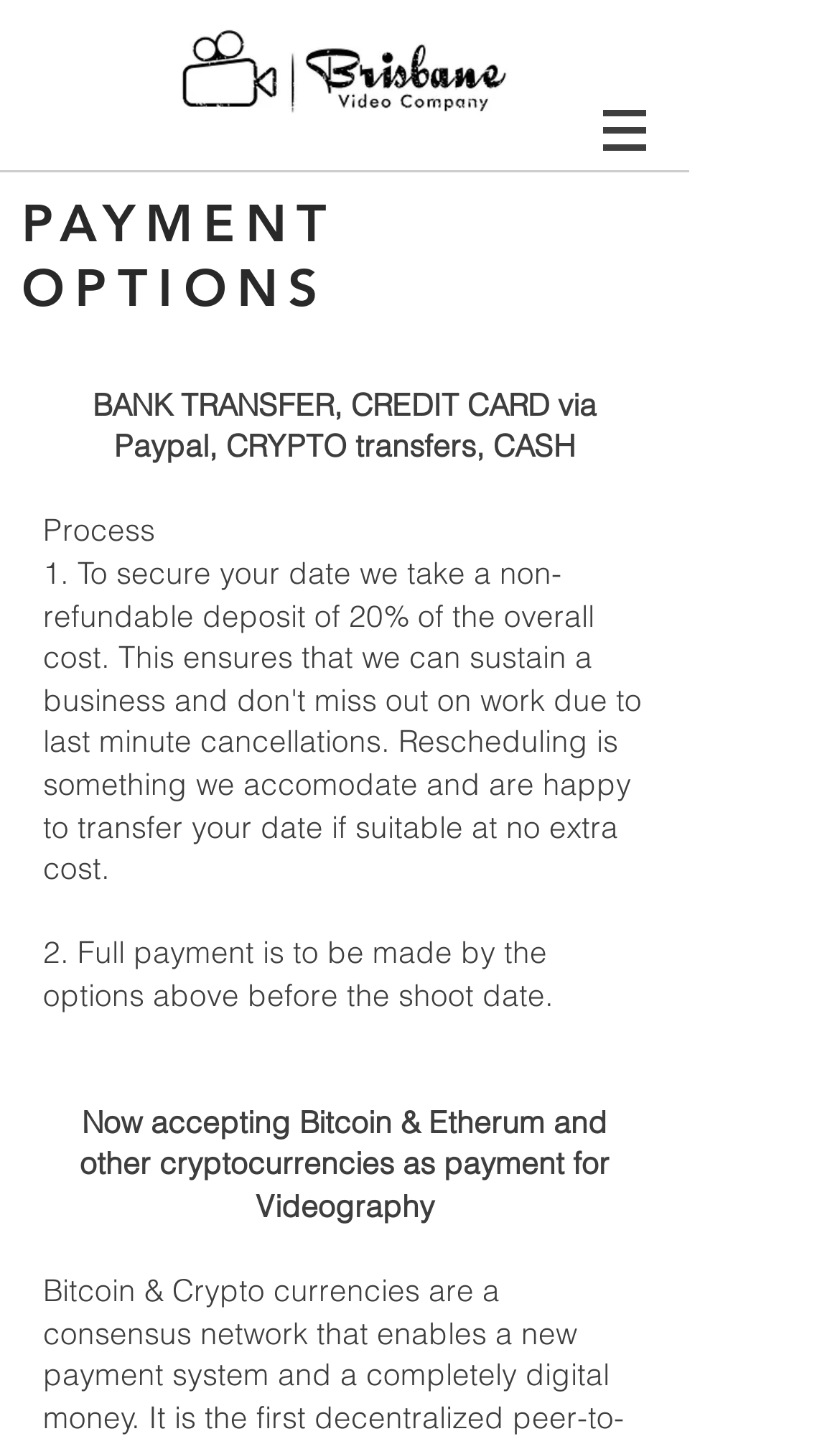Please locate and generate the primary heading on this webpage.


BANK TRANSFER, CREDIT CARD via Paypal, CRYPTO transfers, CASH